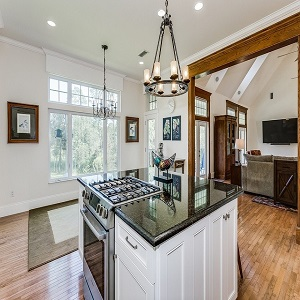Summarize the image with a detailed description that highlights all prominent details.

This image showcases a beautifully designed kitchen featuring a prominent kitchen island at its center, which is equipped with a modern gas stove. The island, adorned with dark granite countertops, provides an elegant contrast to the white cabinetry. Surrounding the kitchen island are large windows that flood the space with natural light, highlighting the warm wooden flooring and enriching the overall ambiance. Above the island hangs a stylish chandelier, adding a touch of sophistication to the space. This inviting kitchen reflects a blend of contemporary design with functional elements, ideal for both cooking and entertaining.